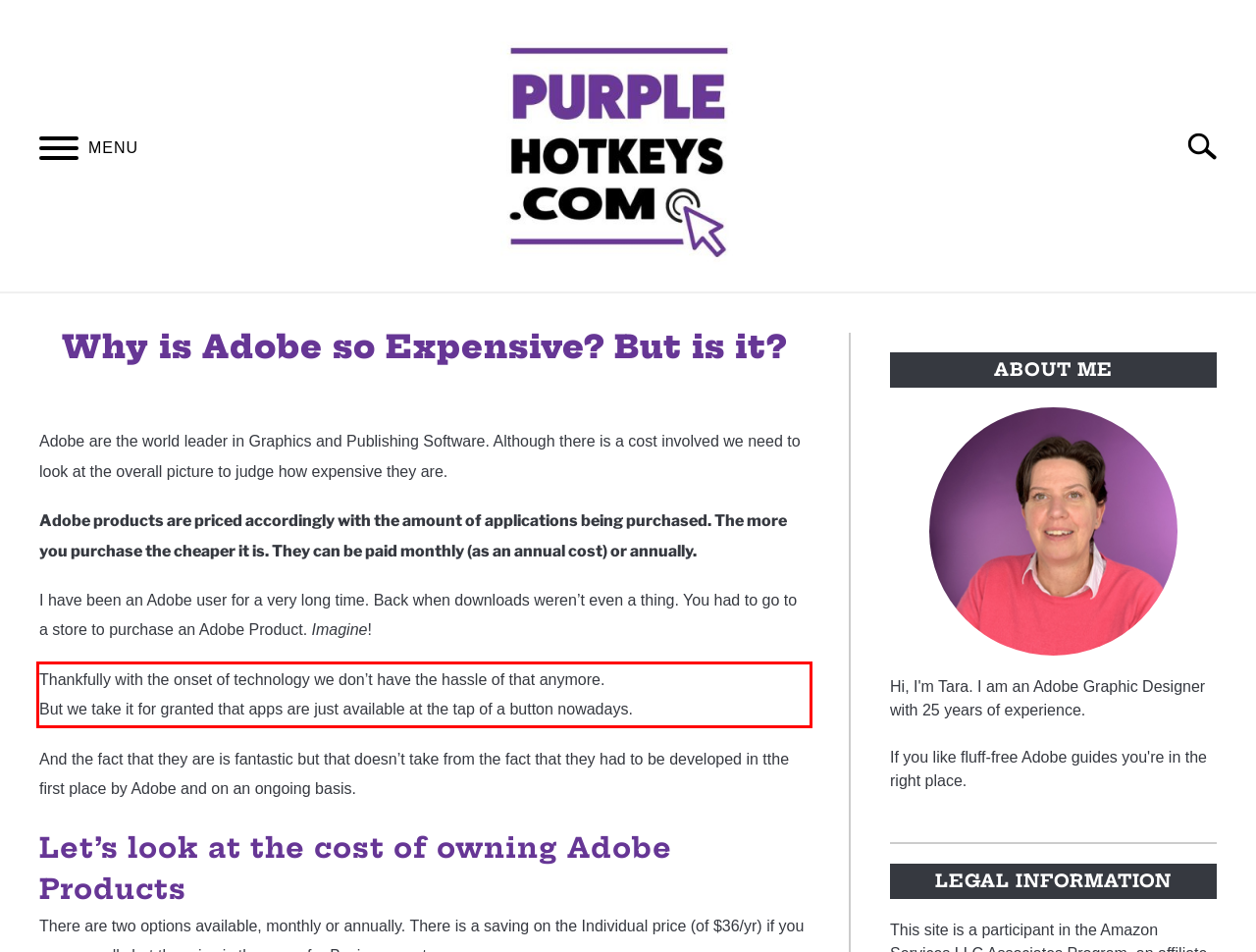Examine the webpage screenshot and use OCR to recognize and output the text within the red bounding box.

Thankfully with the onset of technology we don’t have the hassle of that anymore. But we take it for granted that apps are just available at the tap of a button nowadays.